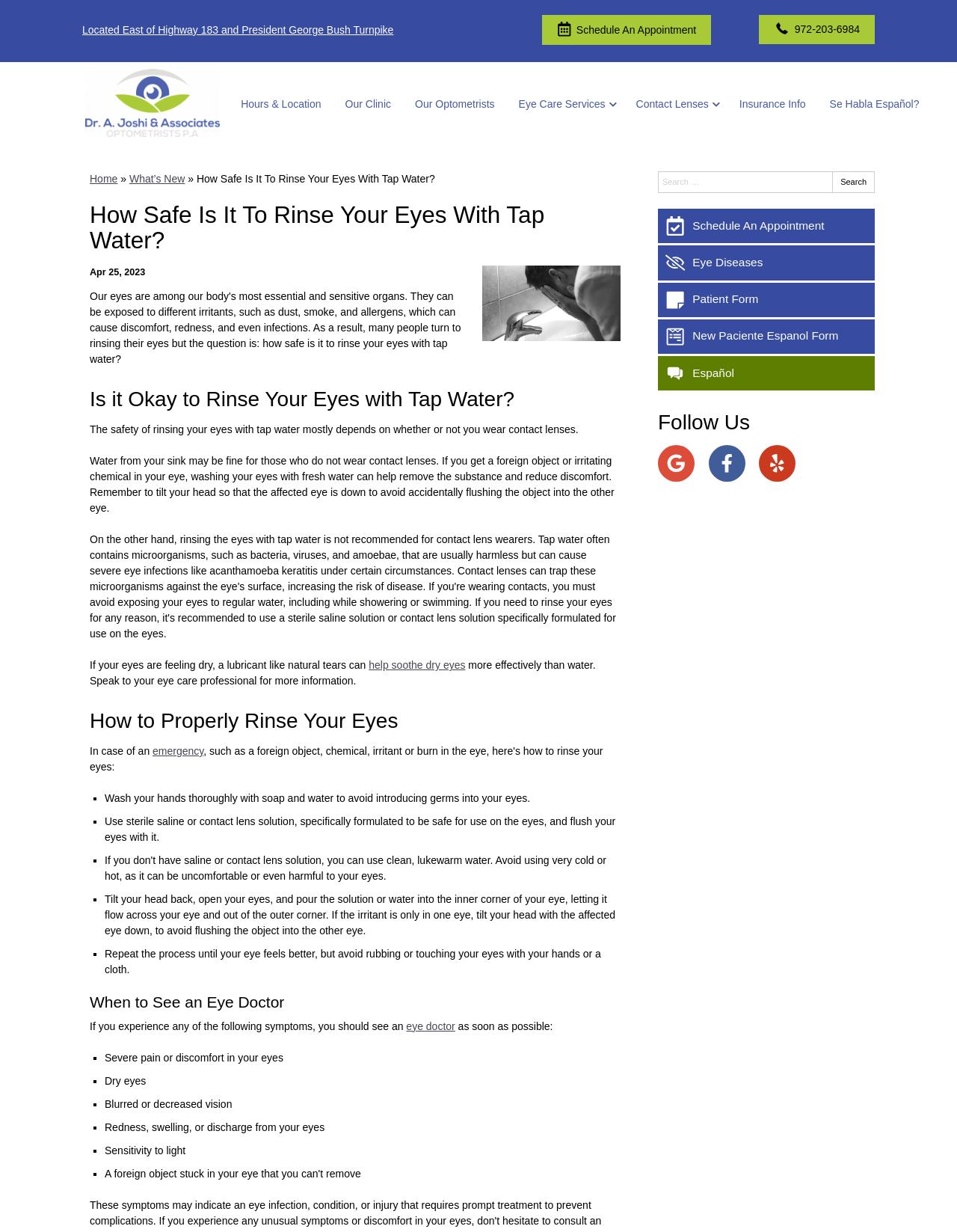Extract the bounding box coordinates for the UI element described by the text: "Search". The coordinates should be in the form of [left, top, right, bottom] with values between 0 and 1.

[0.87, 0.139, 0.914, 0.157]